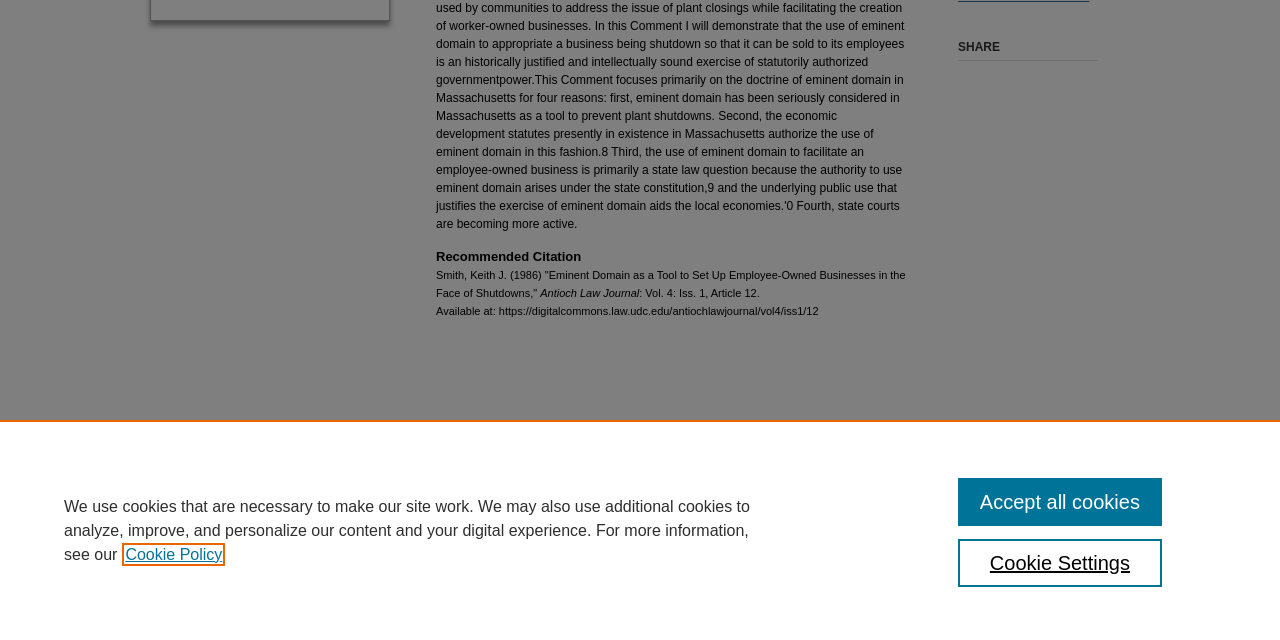Based on the element description "A Soldier’s Home", predict the bounding box coordinates of the UI element.

None